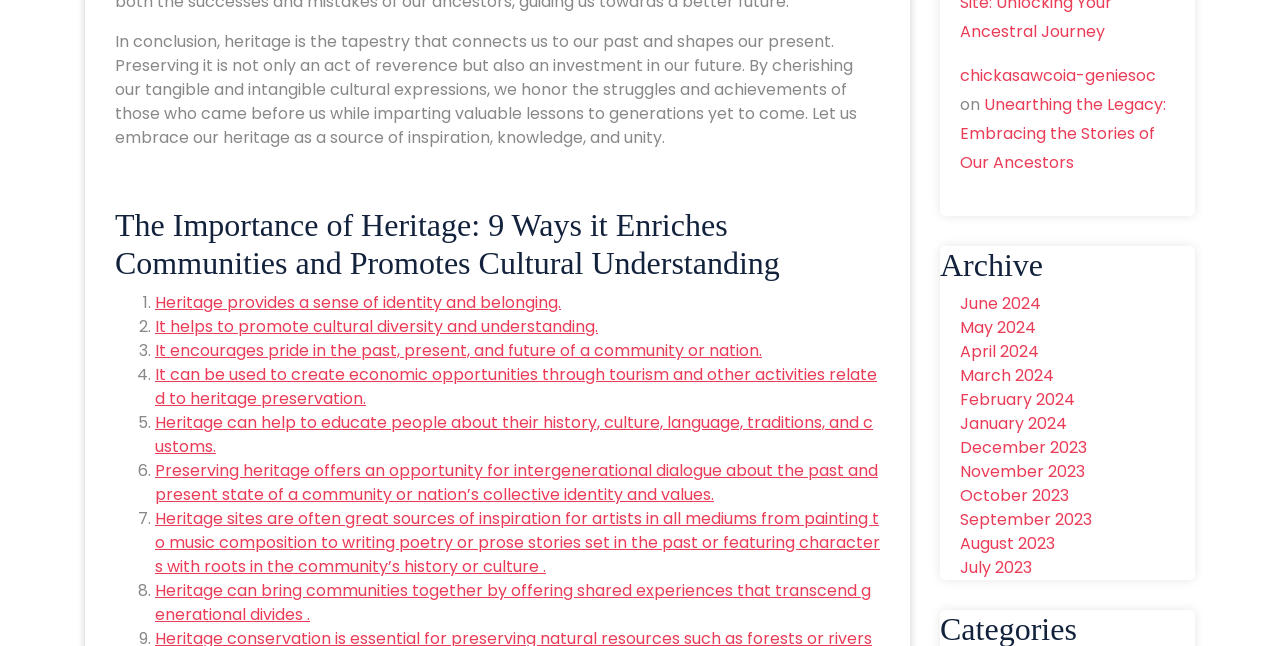Determine the bounding box coordinates of the clickable element necessary to fulfill the instruction: "Visit the page about Unearthing the Legacy: Embracing the Stories of Our Ancestors". Provide the coordinates as four float numbers within the 0 to 1 range, i.e., [left, top, right, bottom].

[0.75, 0.144, 0.911, 0.269]